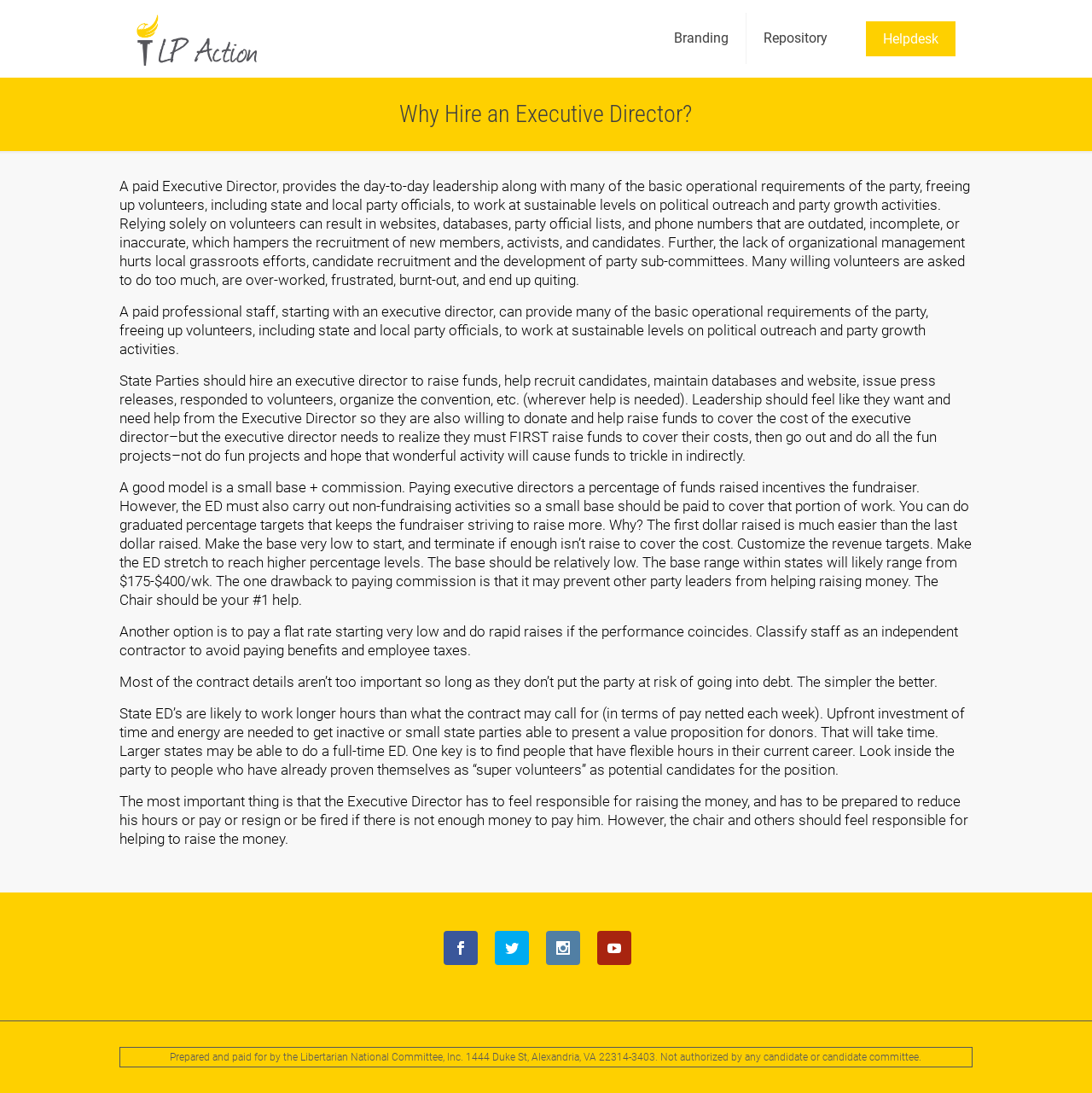Provide a short, one-word or phrase answer to the question below:
What can an Executive Director do for a state party?

Raise funds, recruit candidates, etc.